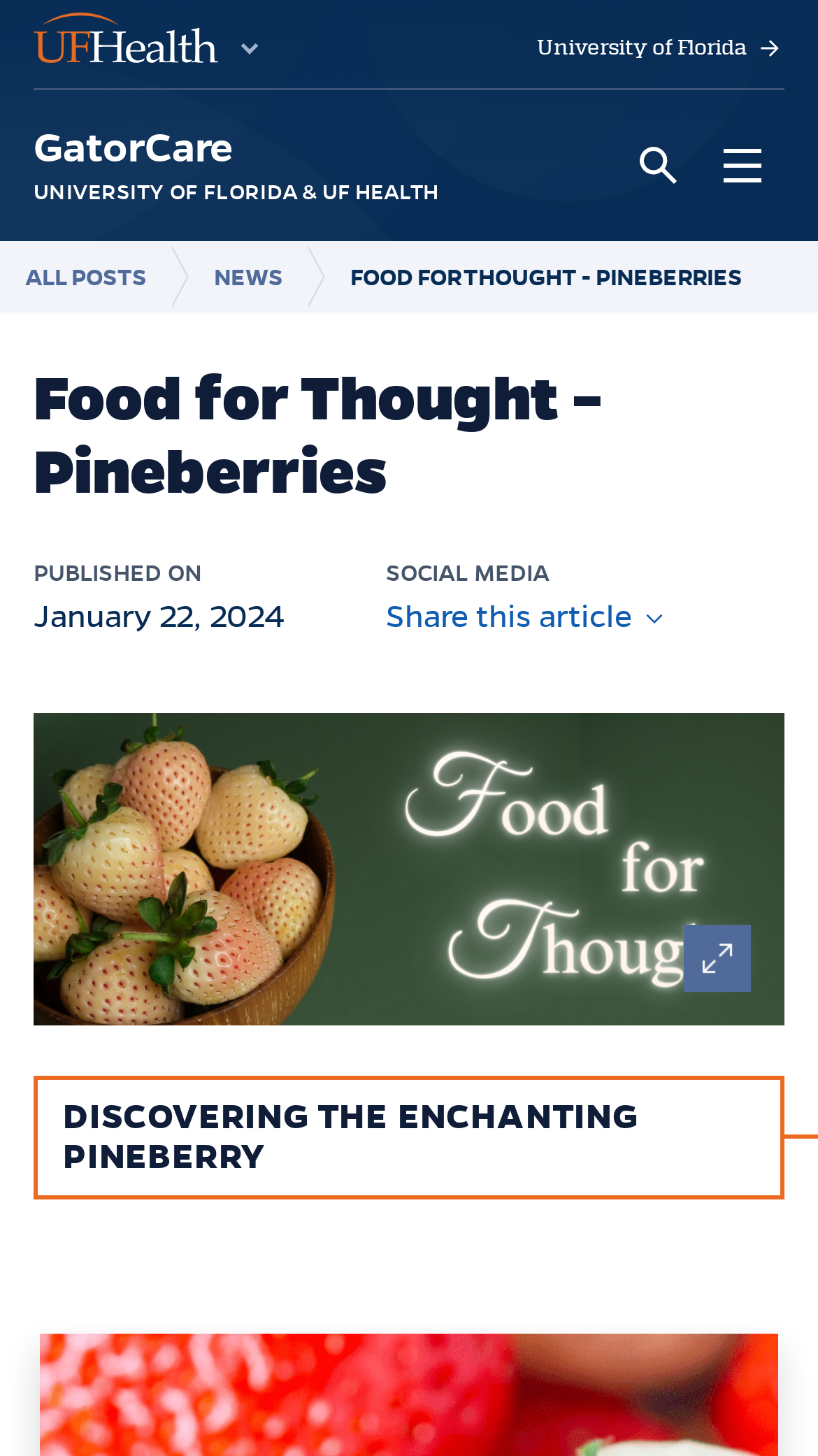Use a single word or phrase to answer the question: What is the name of the section that contains the article?

Food for Thought